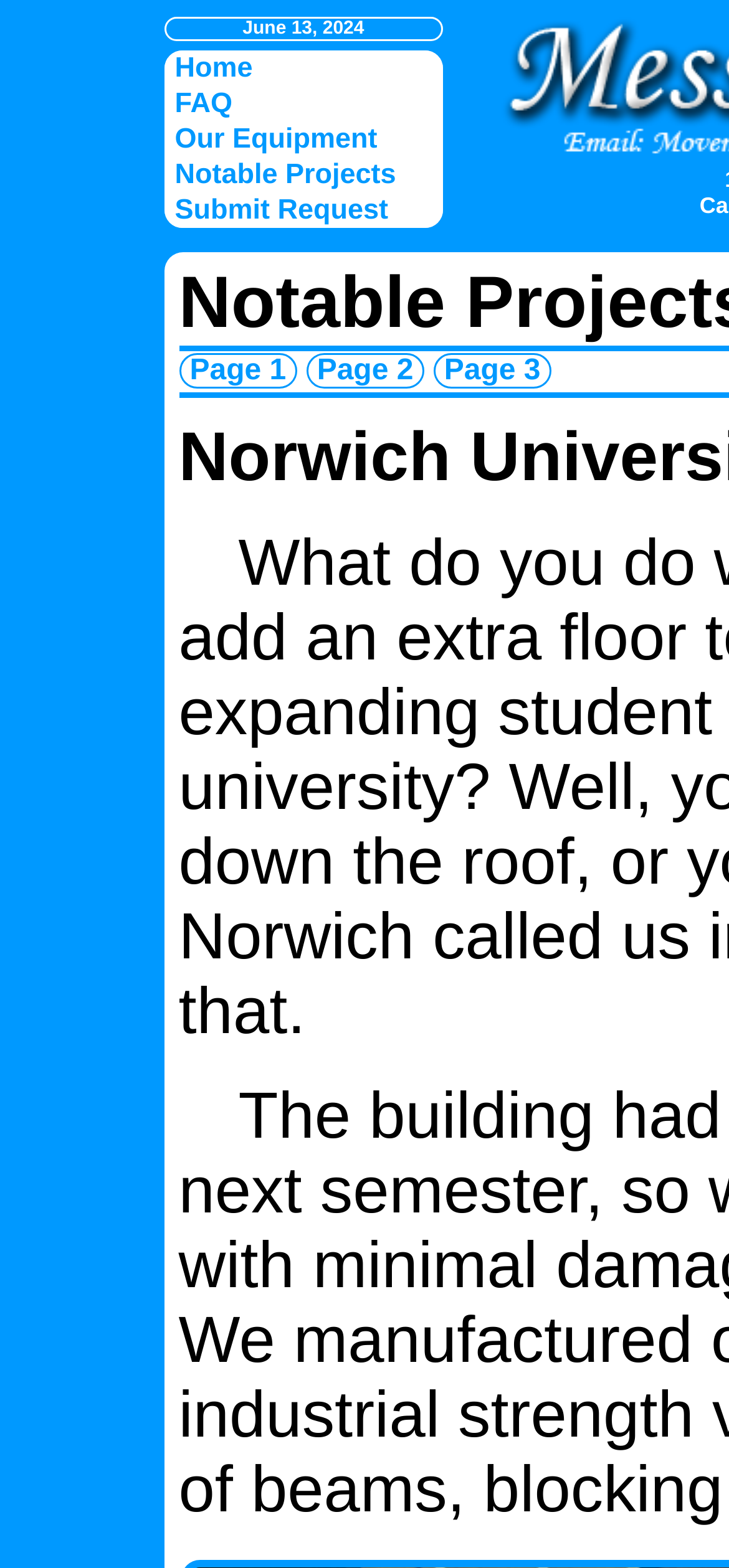What is the date displayed on the webpage?
Can you give a detailed and elaborate answer to the question?

The date 'June 13, 2024' is displayed on the webpage, which can be found in the StaticText element with bounding box coordinates [0.333, 0.012, 0.5, 0.025].